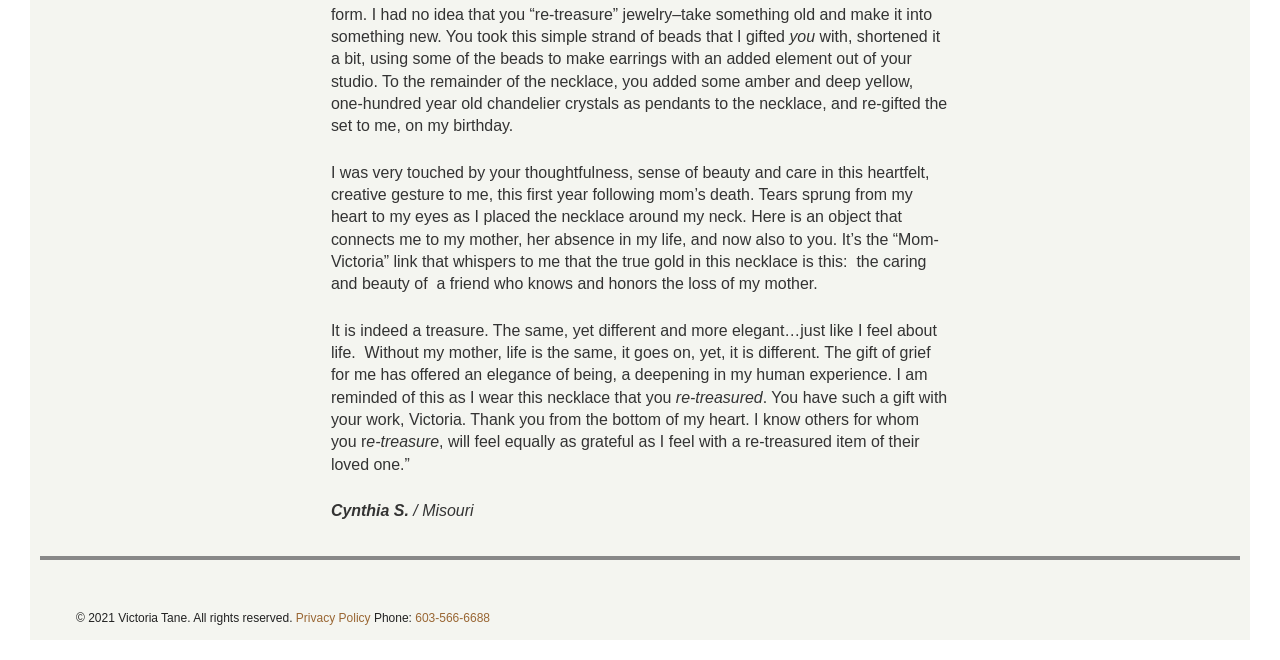Look at the image and answer the question in detail:
What is the author of the webpage?

The author of the webpage is Victoria Tane, which is mentioned in the copyright statement at the bottom of the page, '© 2021 Victoria Tane. All rights reserved.'